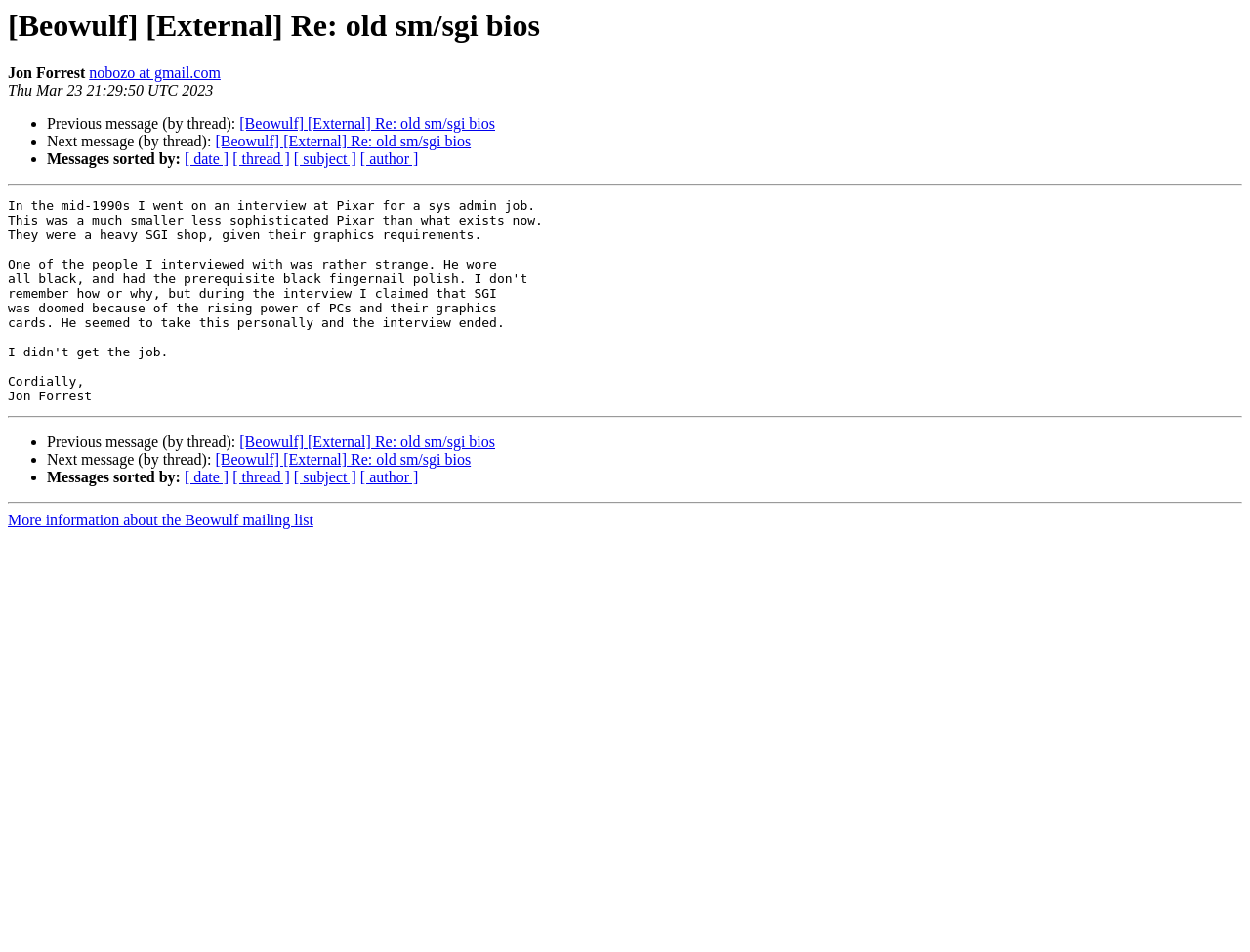Determine the coordinates of the bounding box for the clickable area needed to execute this instruction: "Sort messages by date".

[0.148, 0.158, 0.183, 0.176]